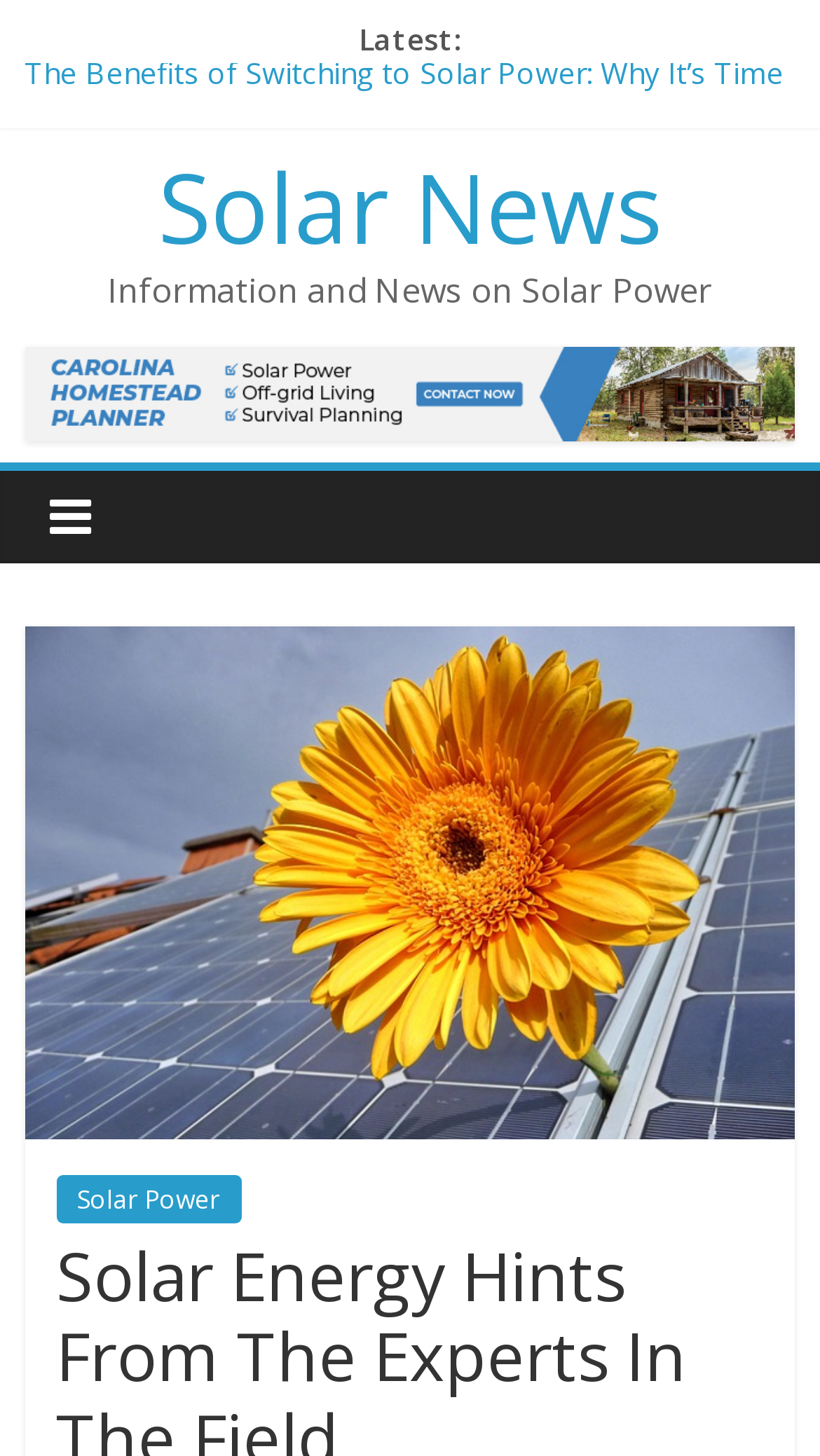Use a single word or phrase to answer this question: 
How many images are there on the webpage?

1